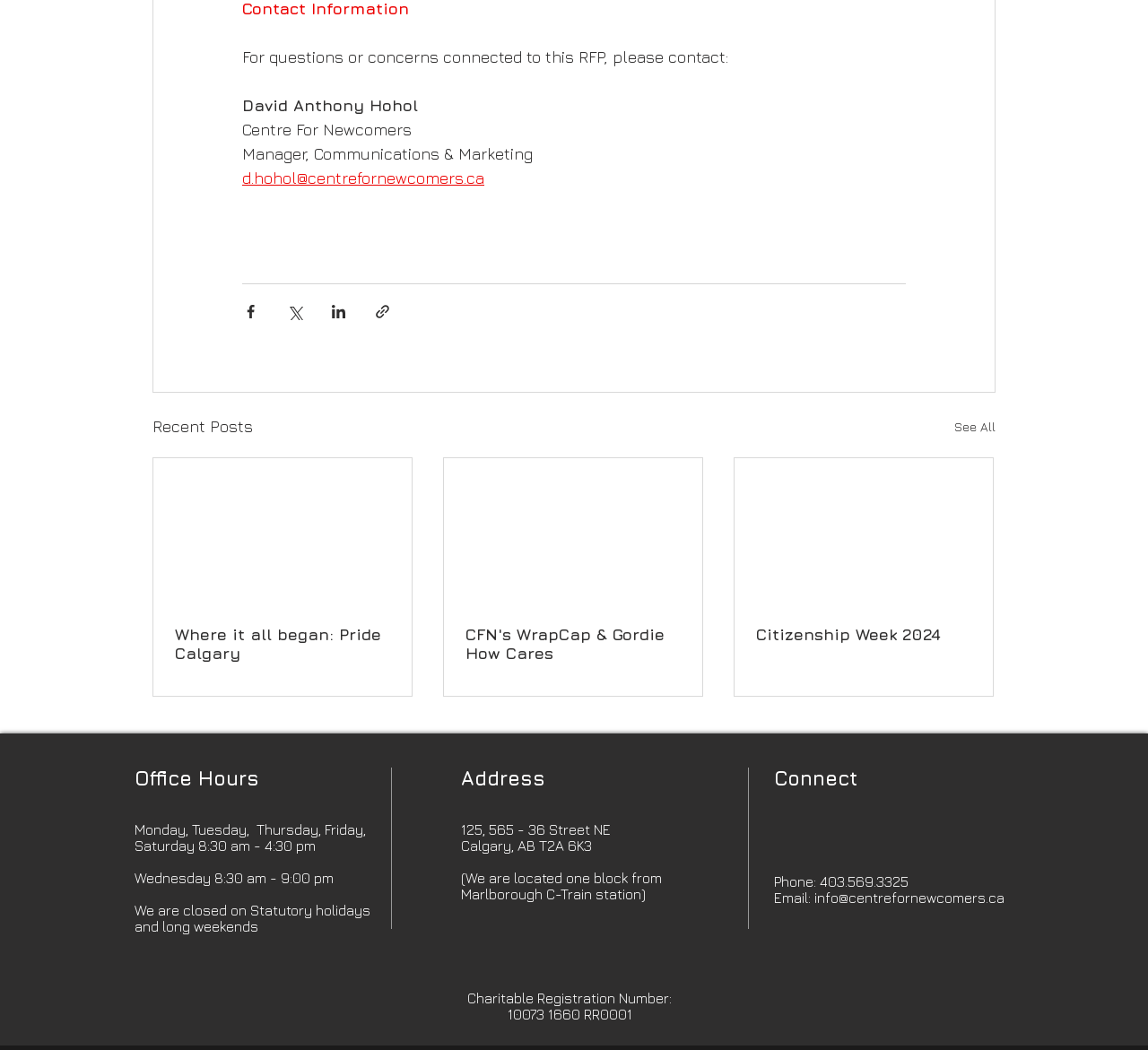What is the charitable registration number of the Centre For Newcomers?
Using the image as a reference, answer the question with a short word or phrase.

10073 1660 RR0001